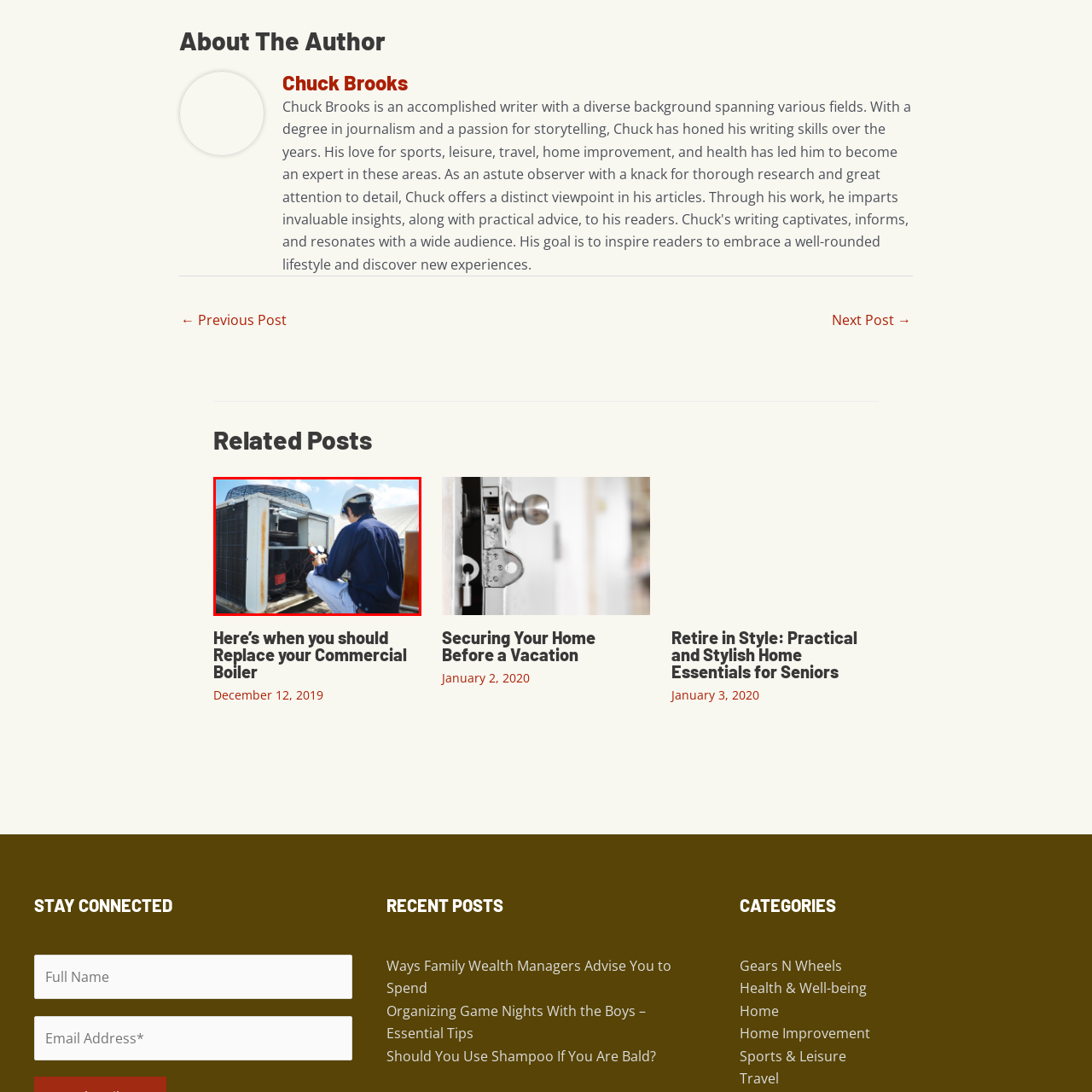What is the technician holding in his hands?
Examine the image inside the red bounding box and give an in-depth answer to the question, using the visual evidence provided.

The technician is holding a set of gauges in his hands, which are commonly used to measure pressure, indicating that he is likely checking the boiler's performance or diagnosing any issues.